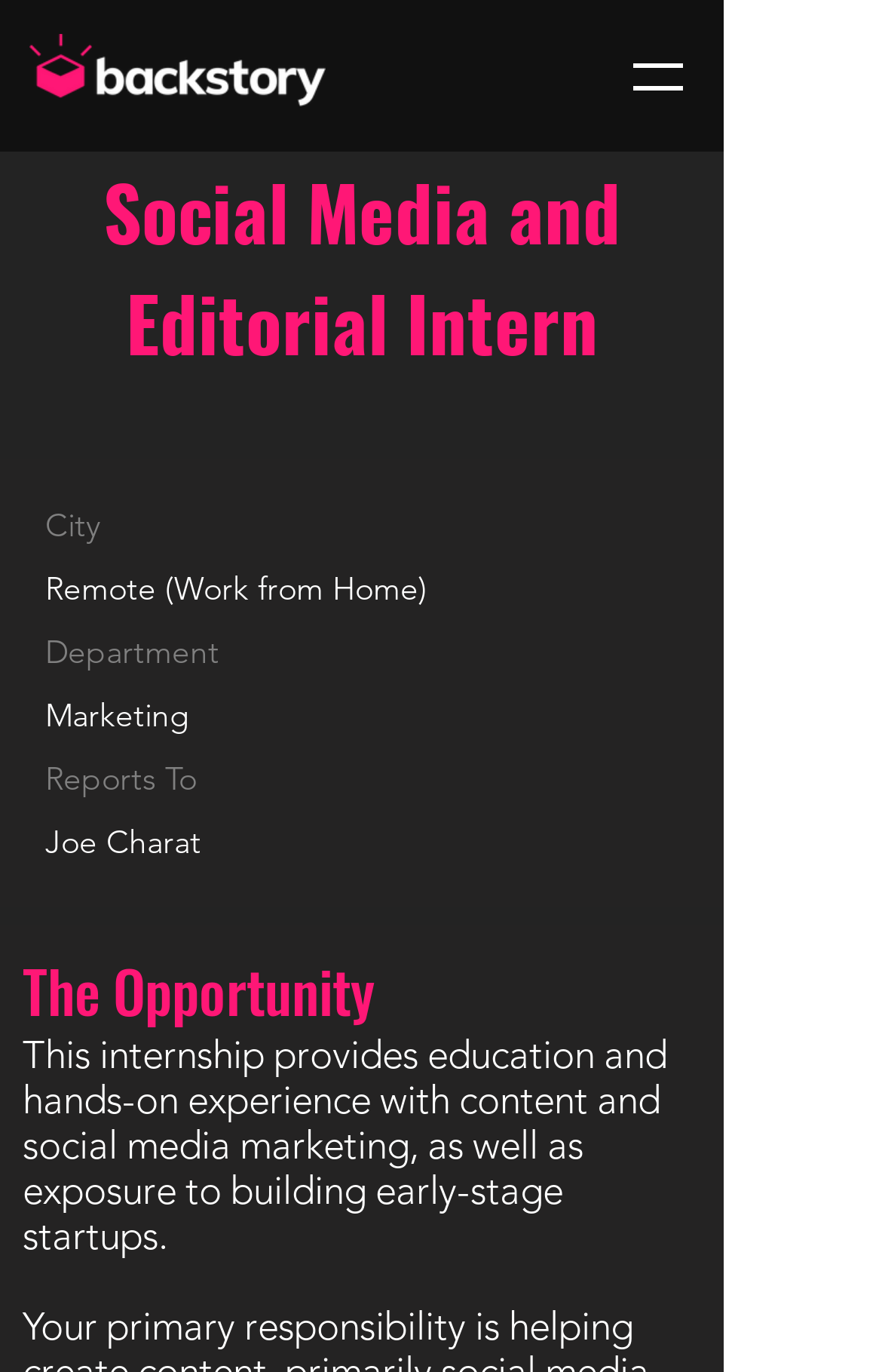Locate the bounding box of the UI element defined by this description: "aria-label="Open navigation menu"". The coordinates should be given as four float numbers between 0 and 1, formatted as [left, top, right, bottom].

[0.695, 0.023, 0.797, 0.089]